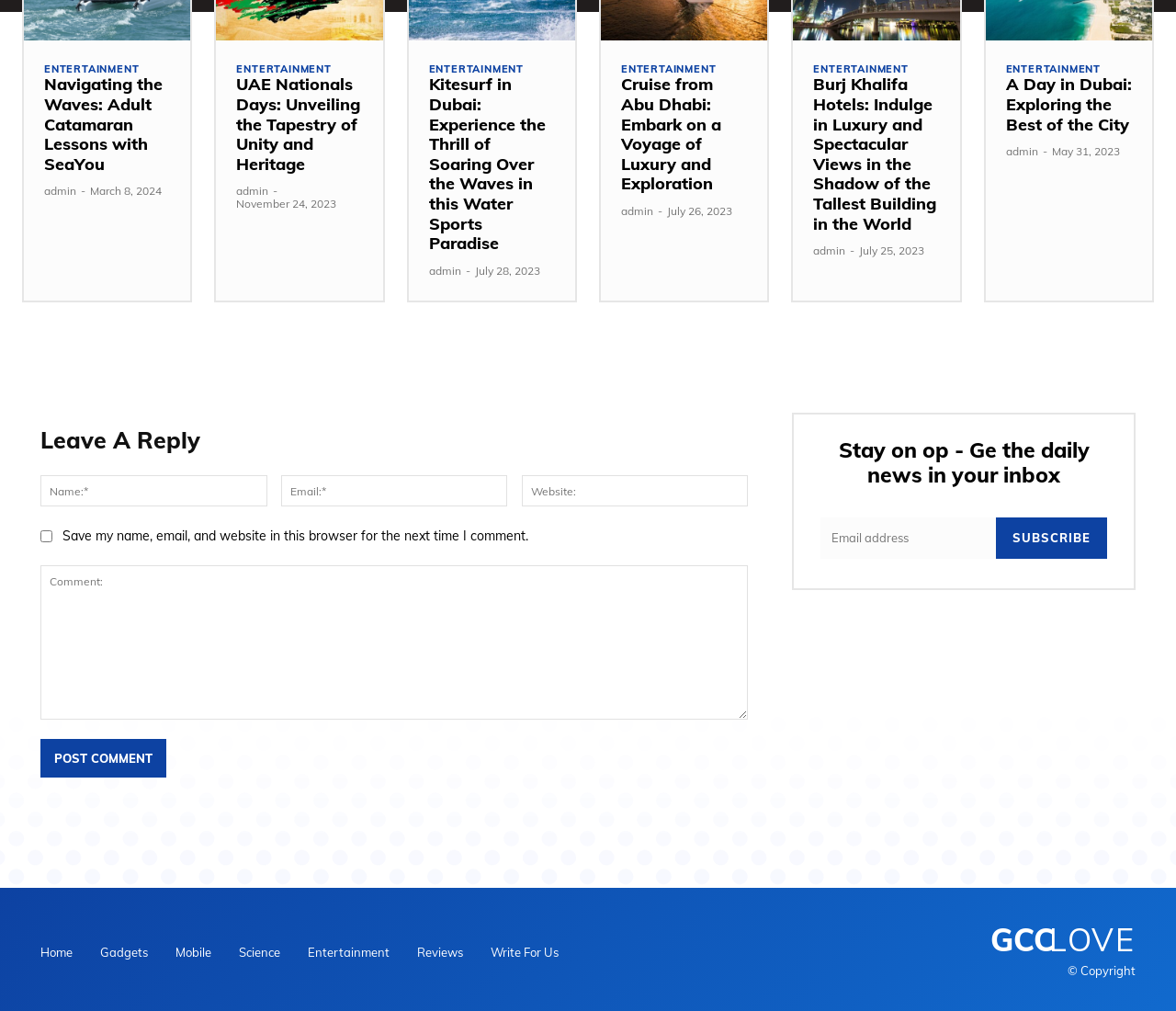Please identify the bounding box coordinates of the clickable area that will fulfill the following instruction: "Subscribe to the daily news". The coordinates should be in the format of four float numbers between 0 and 1, i.e., [left, top, right, bottom].

[0.847, 0.512, 0.941, 0.553]